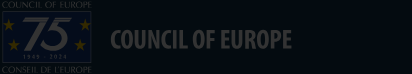What is the time period indicated by the years '1949 - 2024'?
Carefully examine the image and provide a detailed answer to the question.

The years '1949 - 2024' frame the logo, indicating the span of the Council of Europe's history, emphasizing its enduring commitment to promoting democracy, human rights, and the rule of law across Europe.